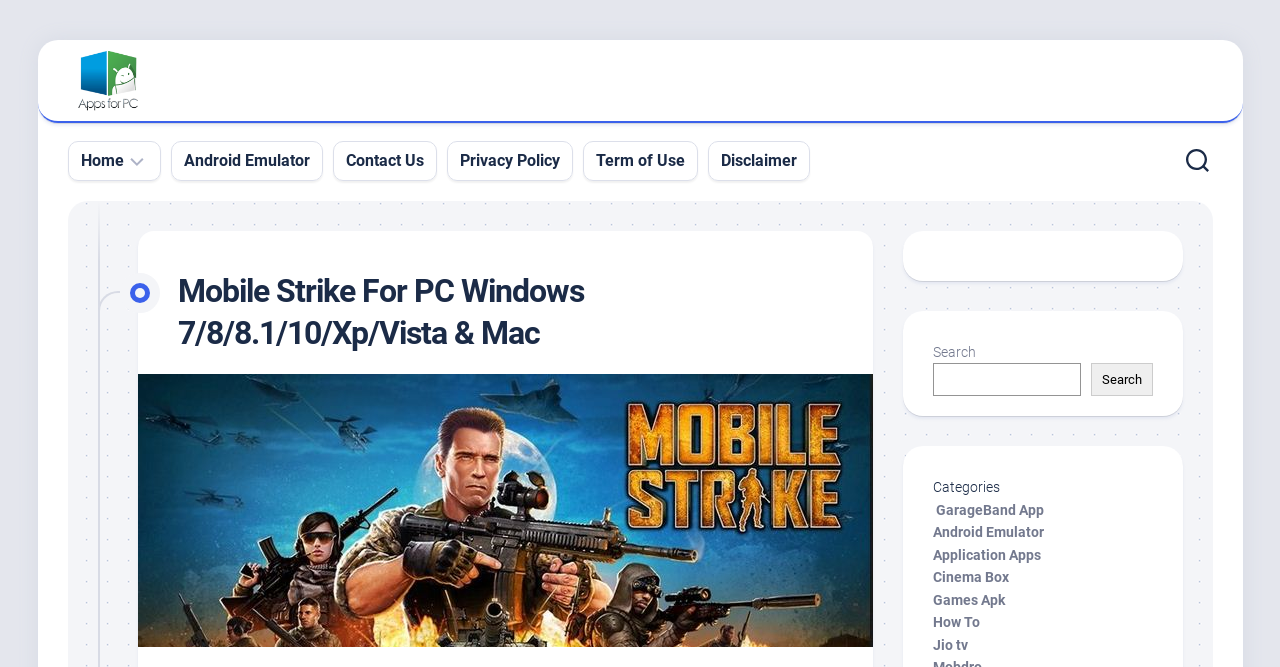How many links are there under the 'Home' link?
Identify the answer in the screenshot and reply with a single word or phrase.

9